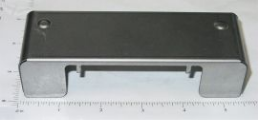Respond to the question below with a single word or phrase:
What is the price of the Tonka Semi Truck Cab Gas Tank Replacement Toy Part?

$14.00